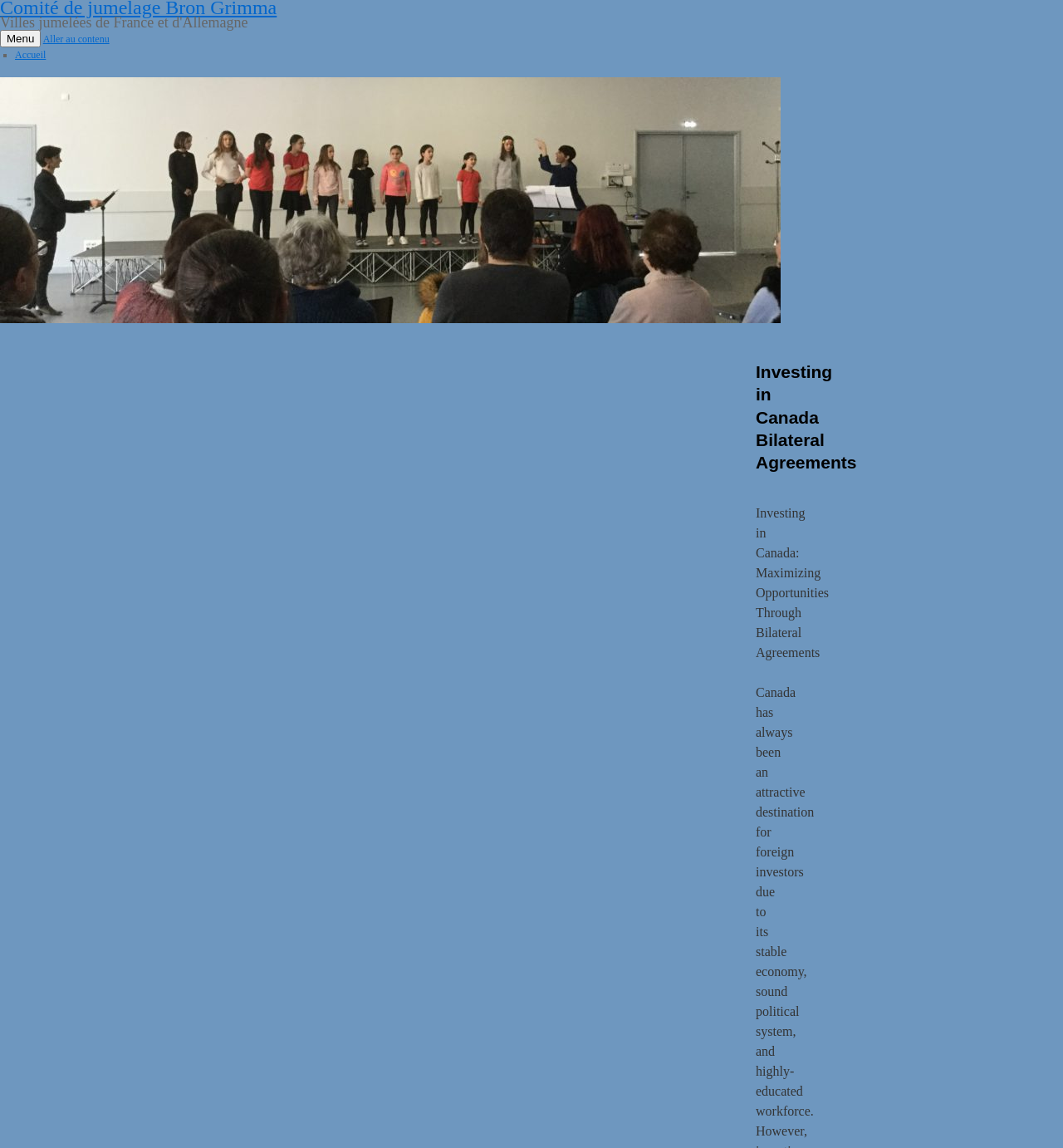Respond to the question below with a concise word or phrase:
What is the purpose of the button at the top?

Menu